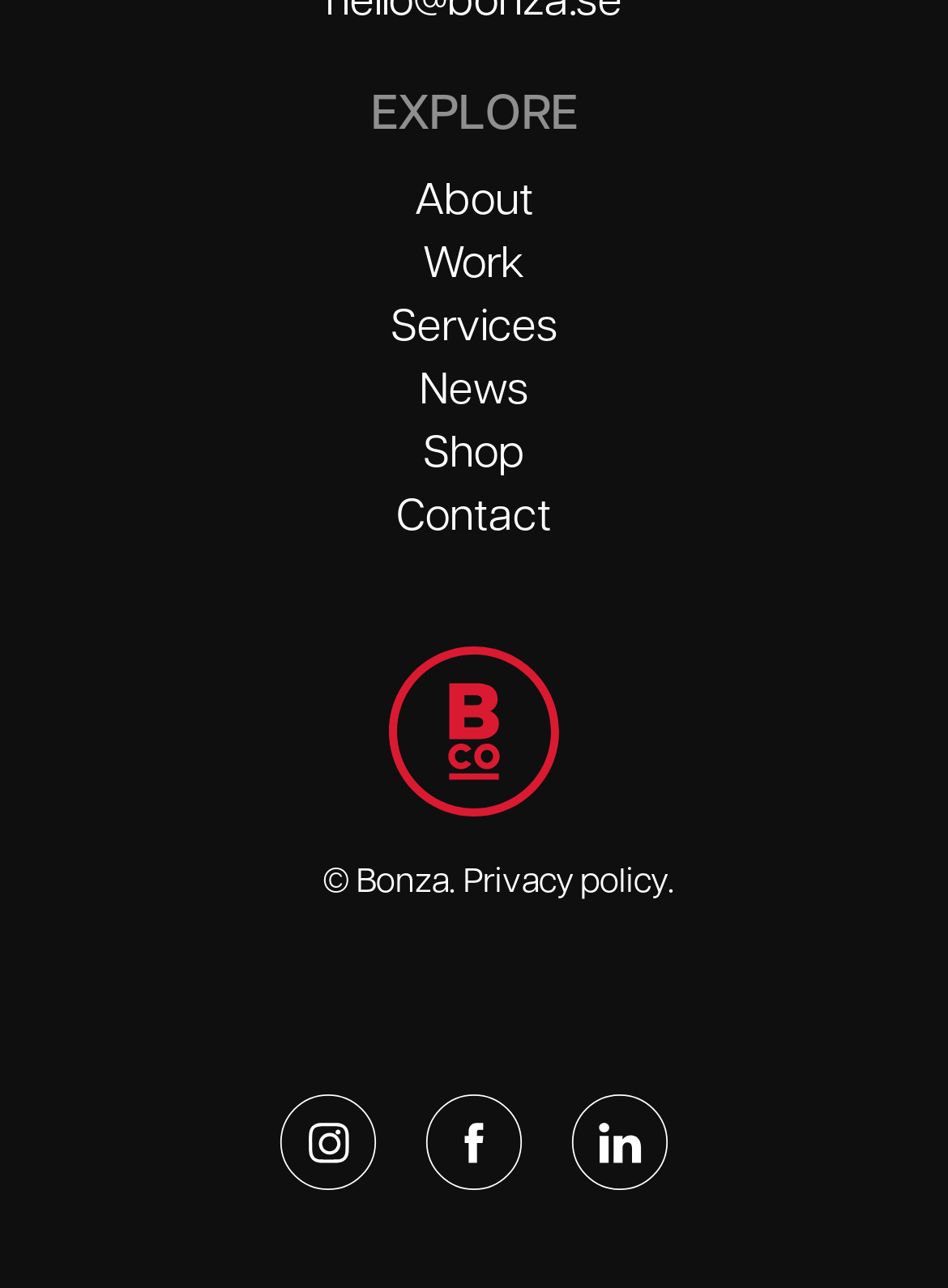Is there a figure on the webpage?
Please provide a detailed and thorough answer to the question.

I examined the webpage structure and found a figure element with an image and a figcaption, which indicates the presence of a figure on the webpage.